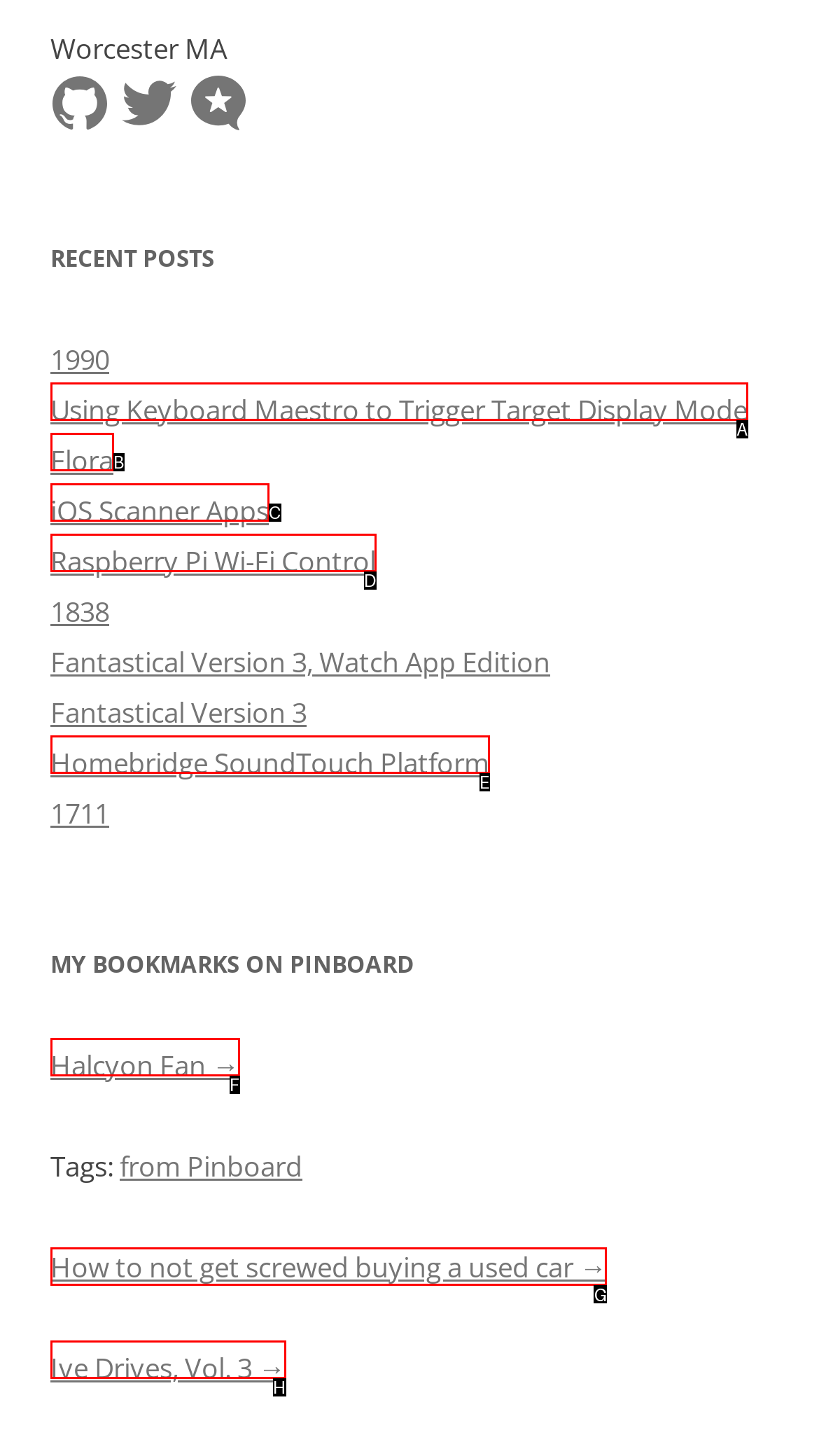Identify which HTML element should be clicked to fulfill this instruction: go to homepage Reply with the correct option's letter.

None